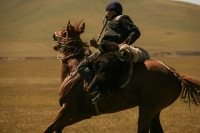What is characteristic of the Kyrgyz plateau?
Using the visual information, answer the question in a single word or phrase.

Rugged yet enchanting terrain